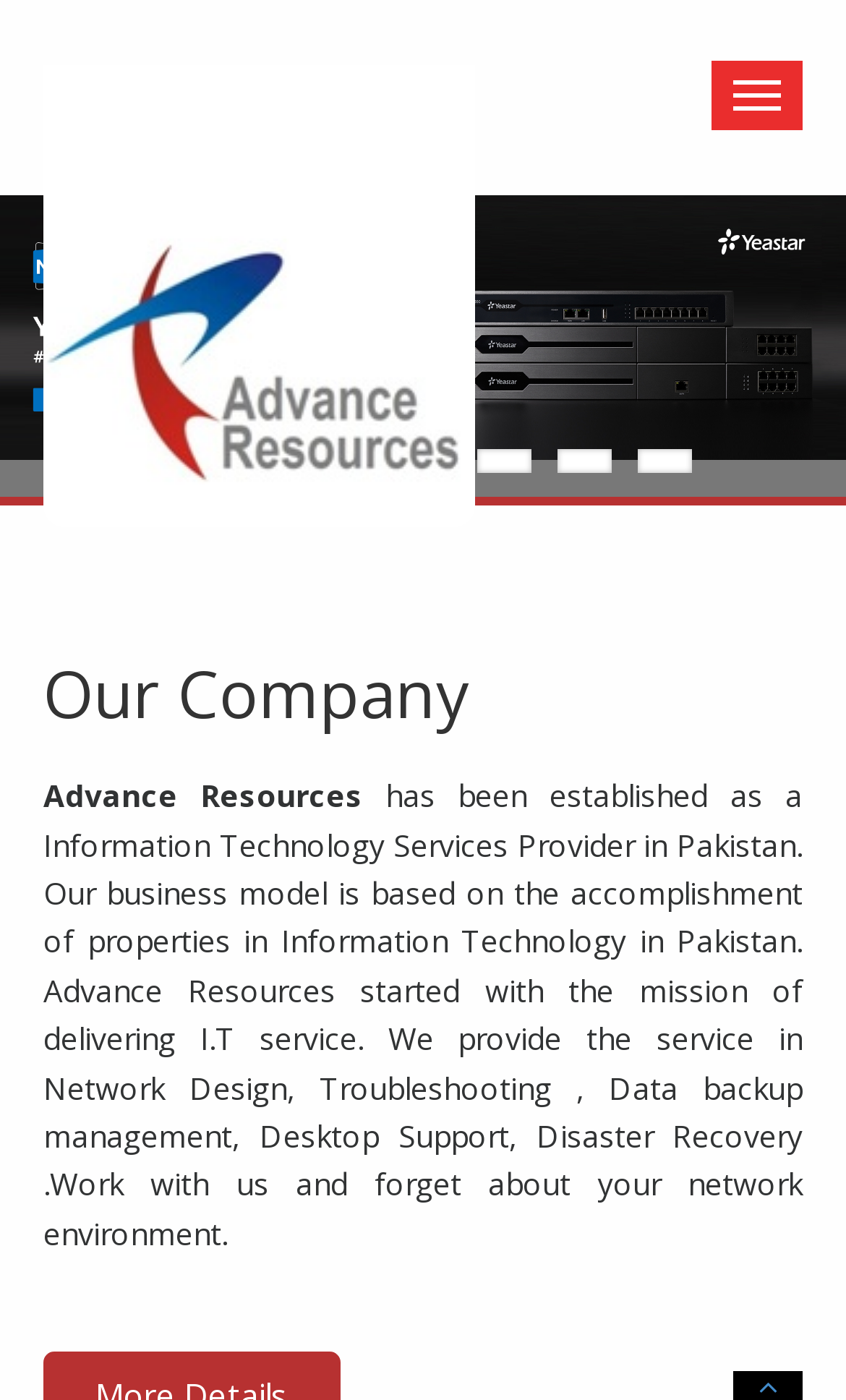Predict the bounding box for the UI component with the following description: "2".

[0.278, 0.321, 0.342, 0.338]